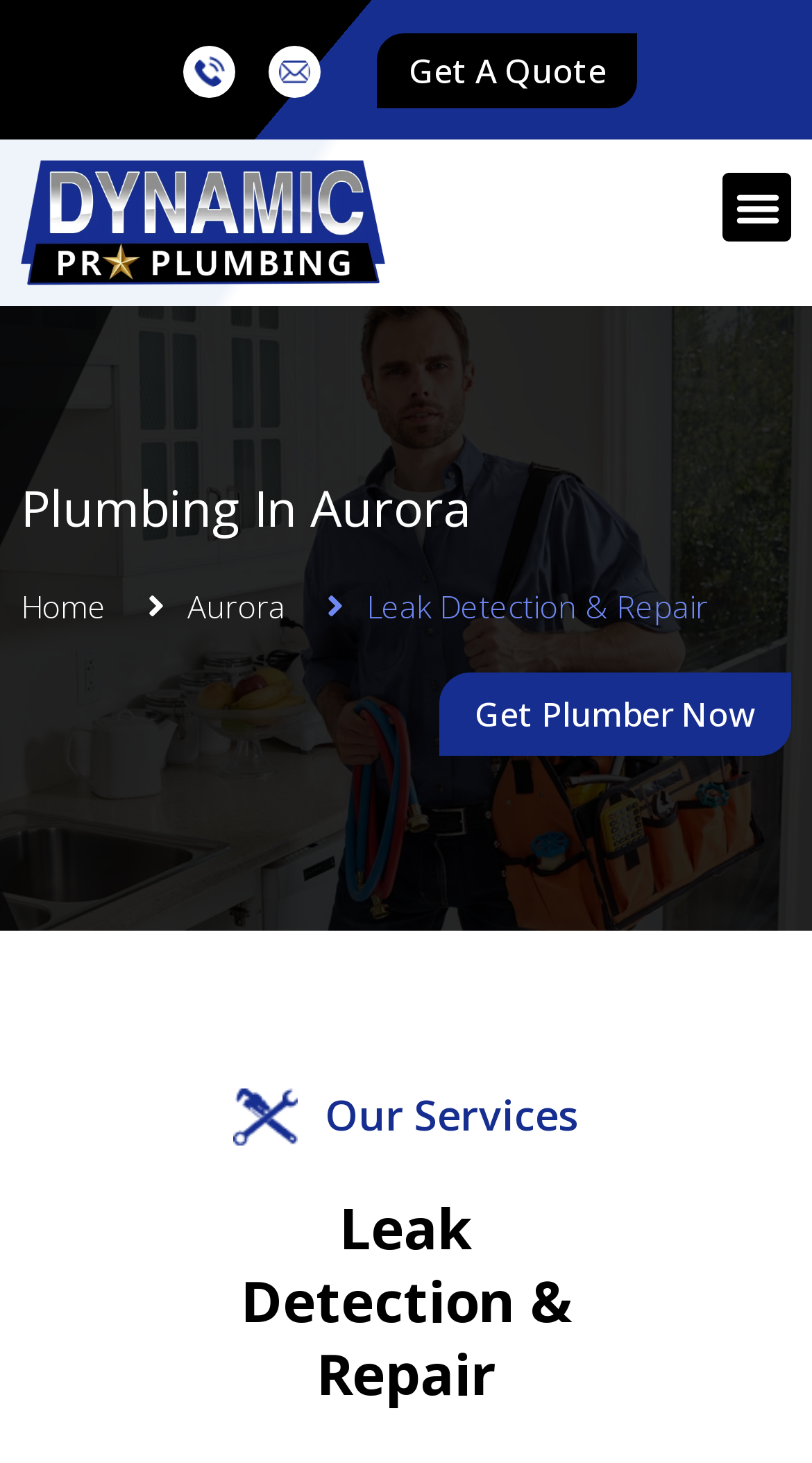Respond with a single word or phrase:
How many links are there in the top navigation bar?

4